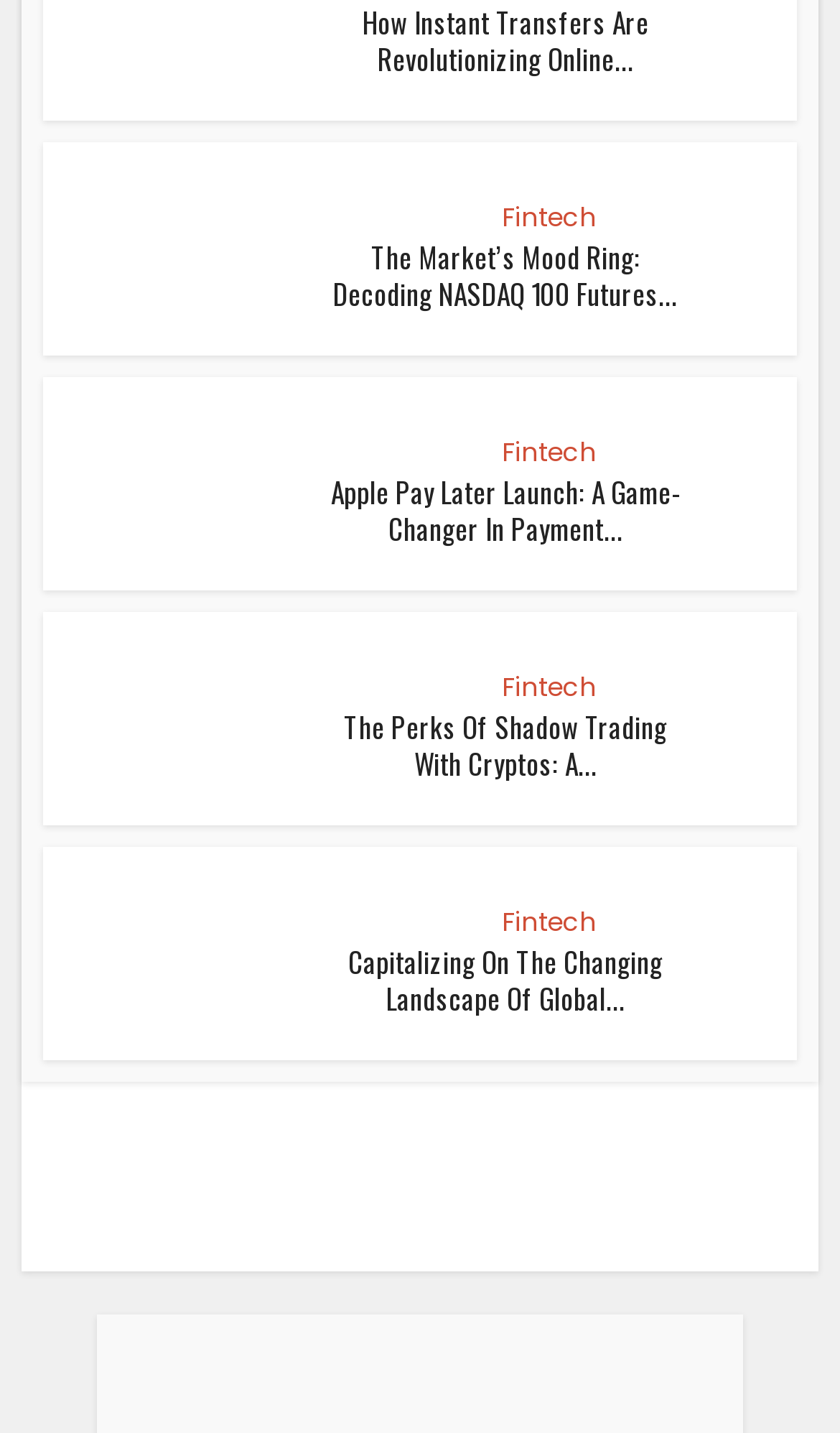Please specify the bounding box coordinates of the clickable region to carry out the following instruction: "Read the article about shadow trading with cryptos". The coordinates should be four float numbers between 0 and 1, in the format [left, top, right, bottom].

[0.051, 0.427, 0.949, 0.576]